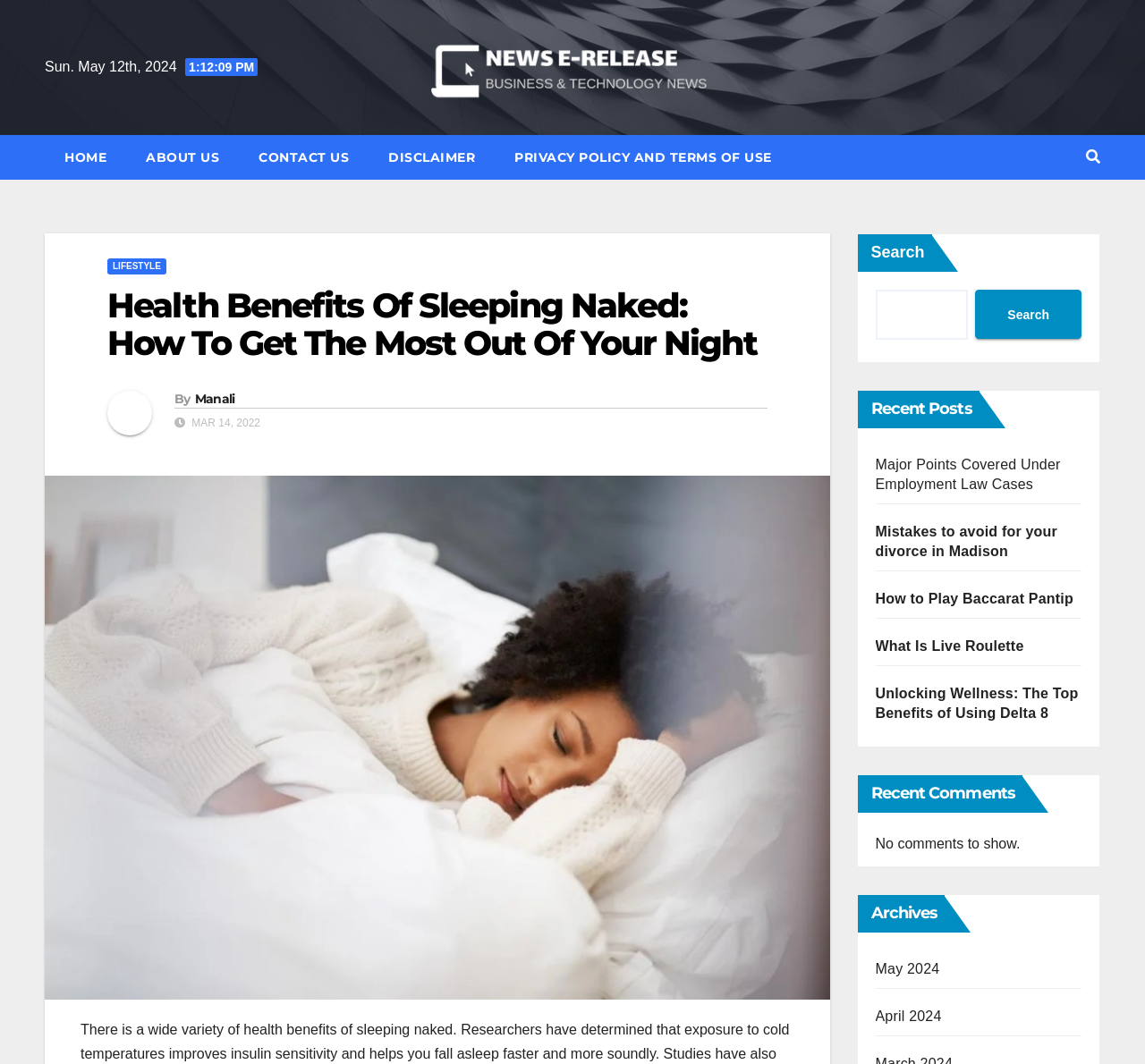What is the name of the author of the current article?
Give a single word or phrase answer based on the content of the image.

Manali